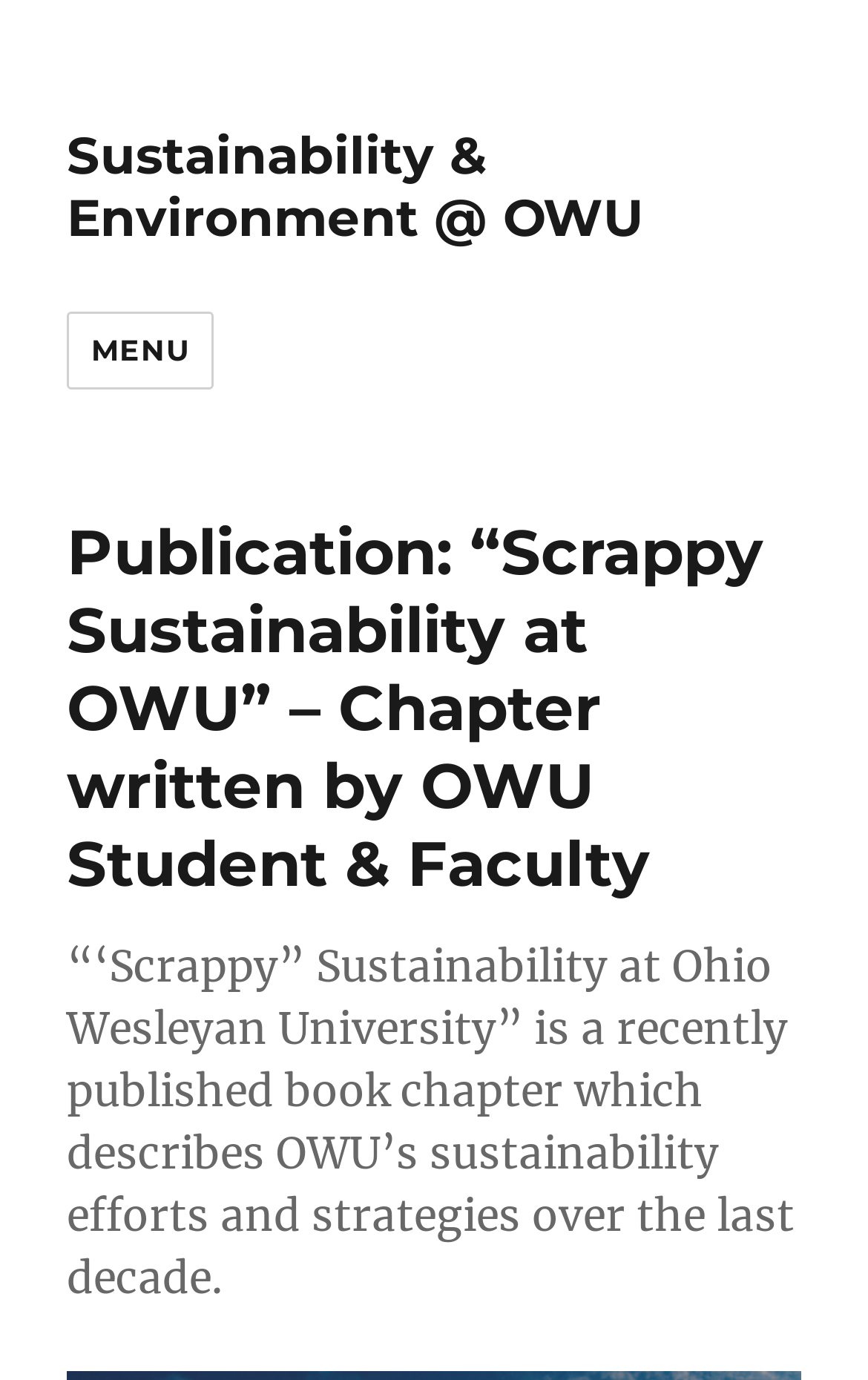Please determine the bounding box coordinates, formatted as (top-left x, top-left y, bottom-right x, bottom-right y), with all values as floating point numbers between 0 and 1. Identify the bounding box of the region described as: Sustainability & Environment @ OWU

[0.077, 0.09, 0.741, 0.181]